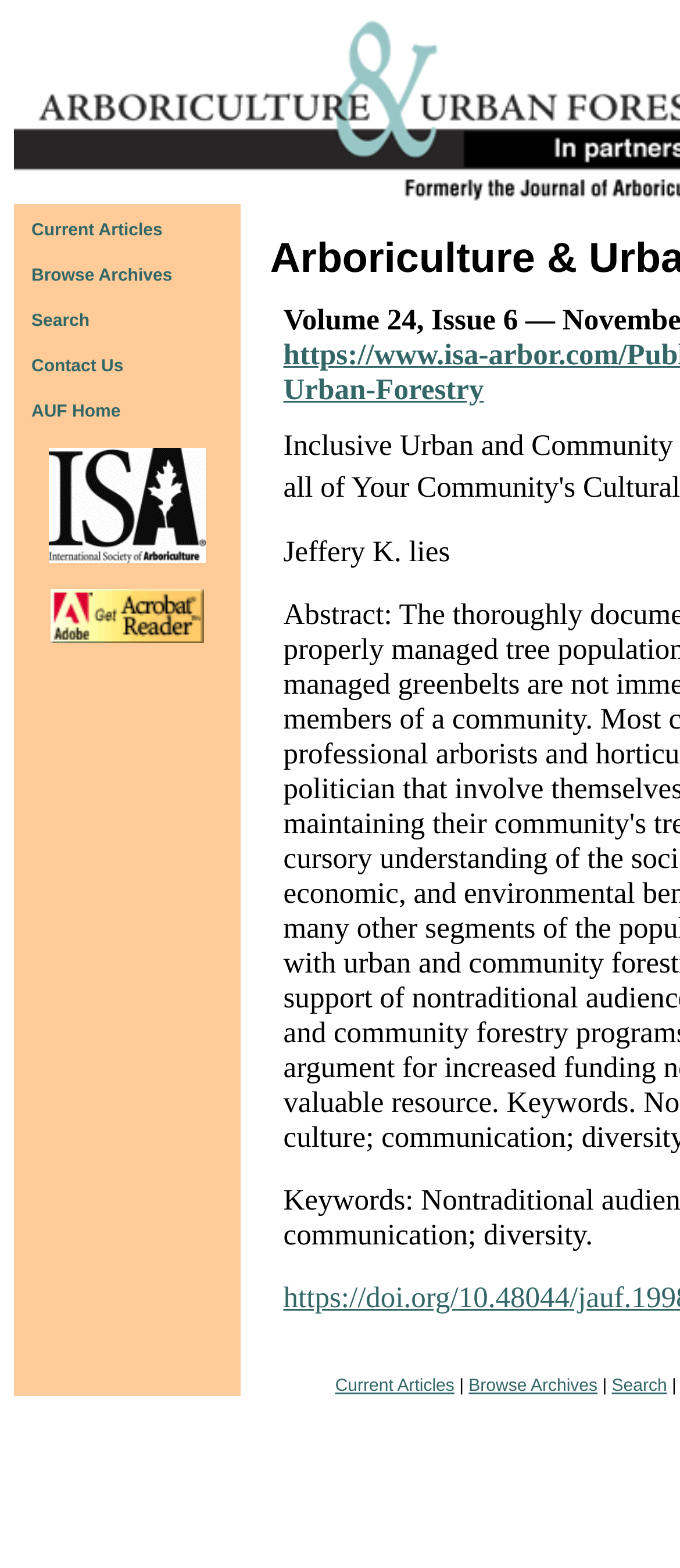Is there an image in the navigation bar?
By examining the image, provide a one-word or phrase answer.

Yes